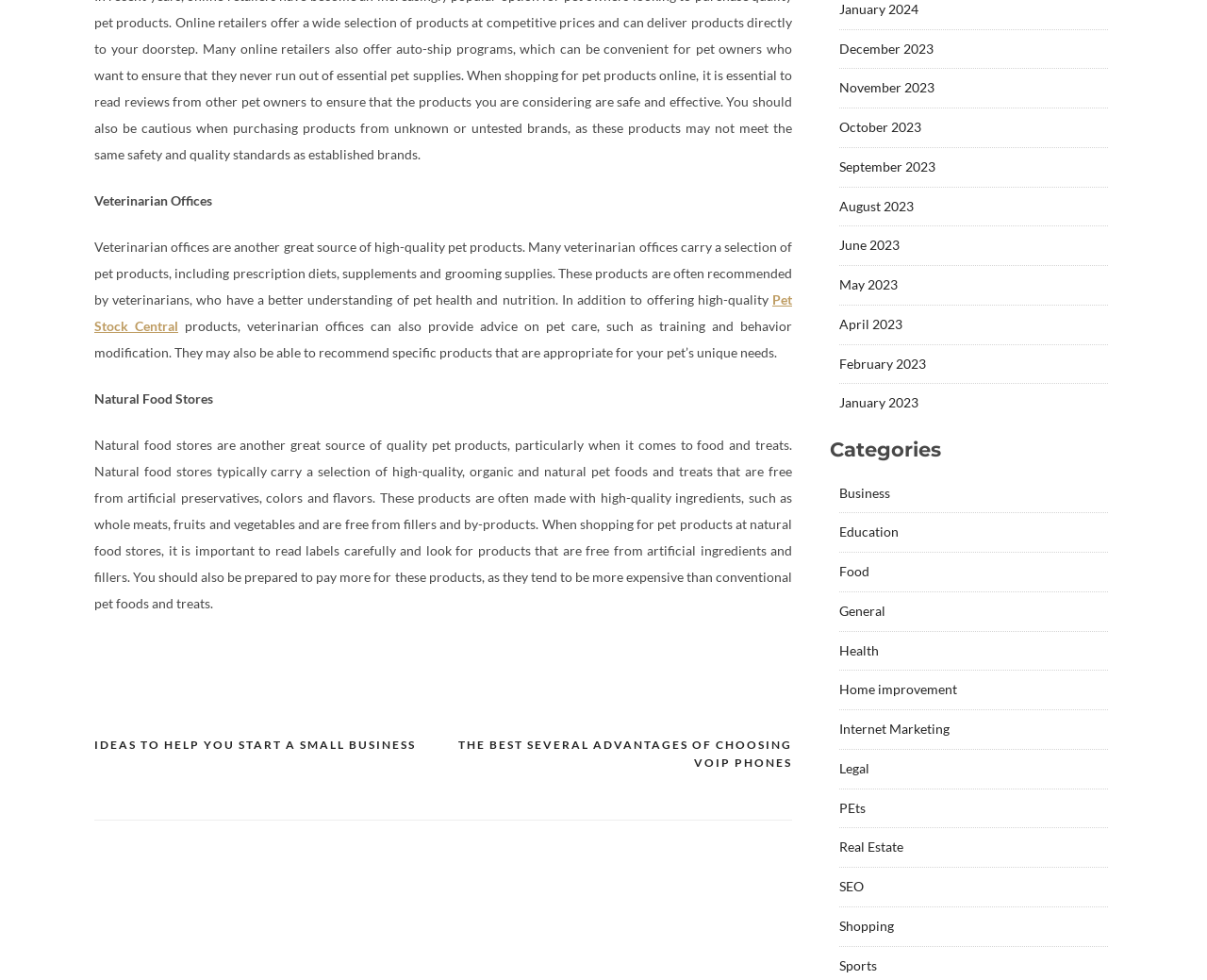Please specify the bounding box coordinates of the clickable section necessary to execute the following command: "Go to 'January 2024'".

[0.695, 0.001, 0.761, 0.017]